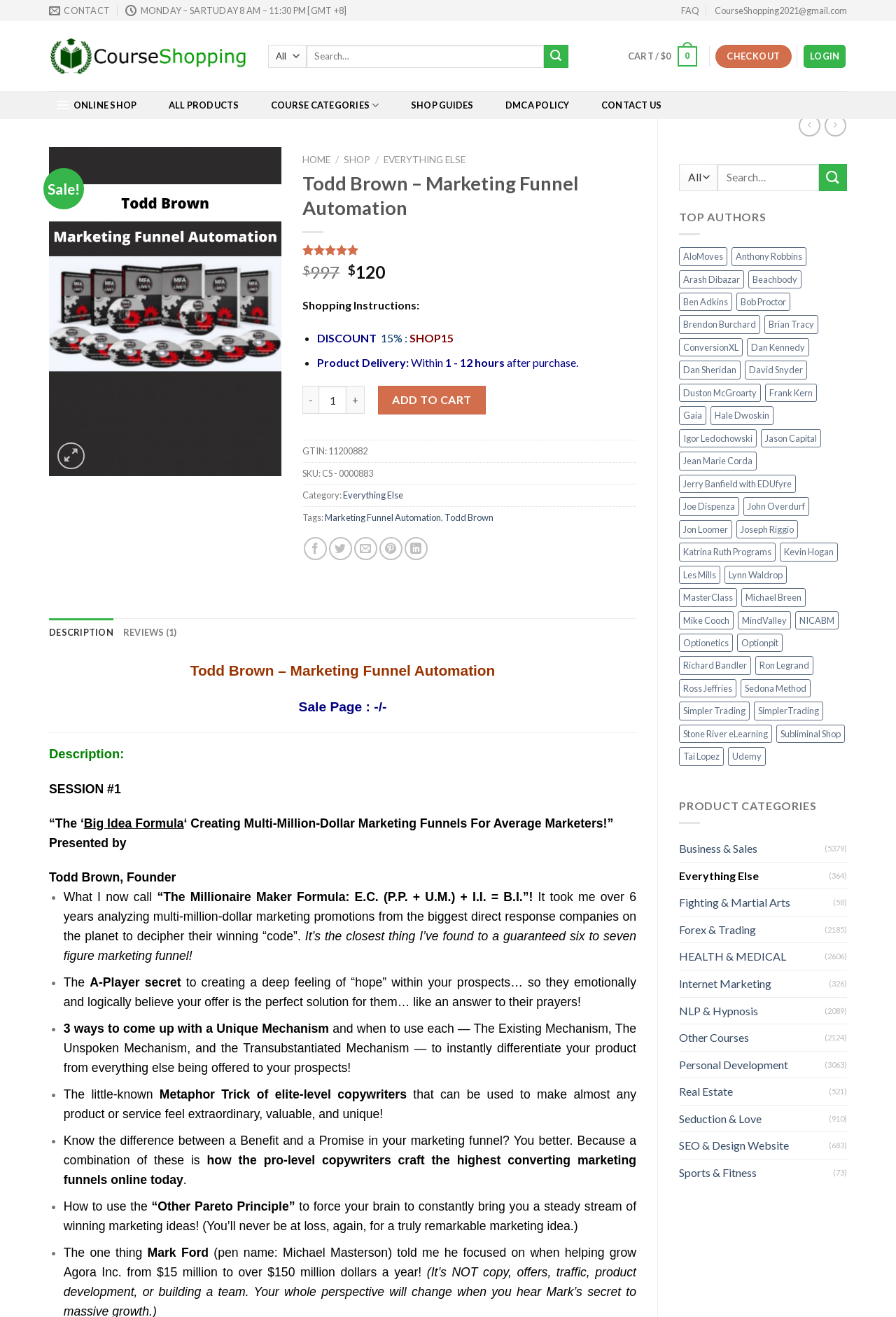Please mark the bounding box coordinates of the area that should be clicked to carry out the instruction: "Search for a product".

[0.299, 0.034, 0.634, 0.052]